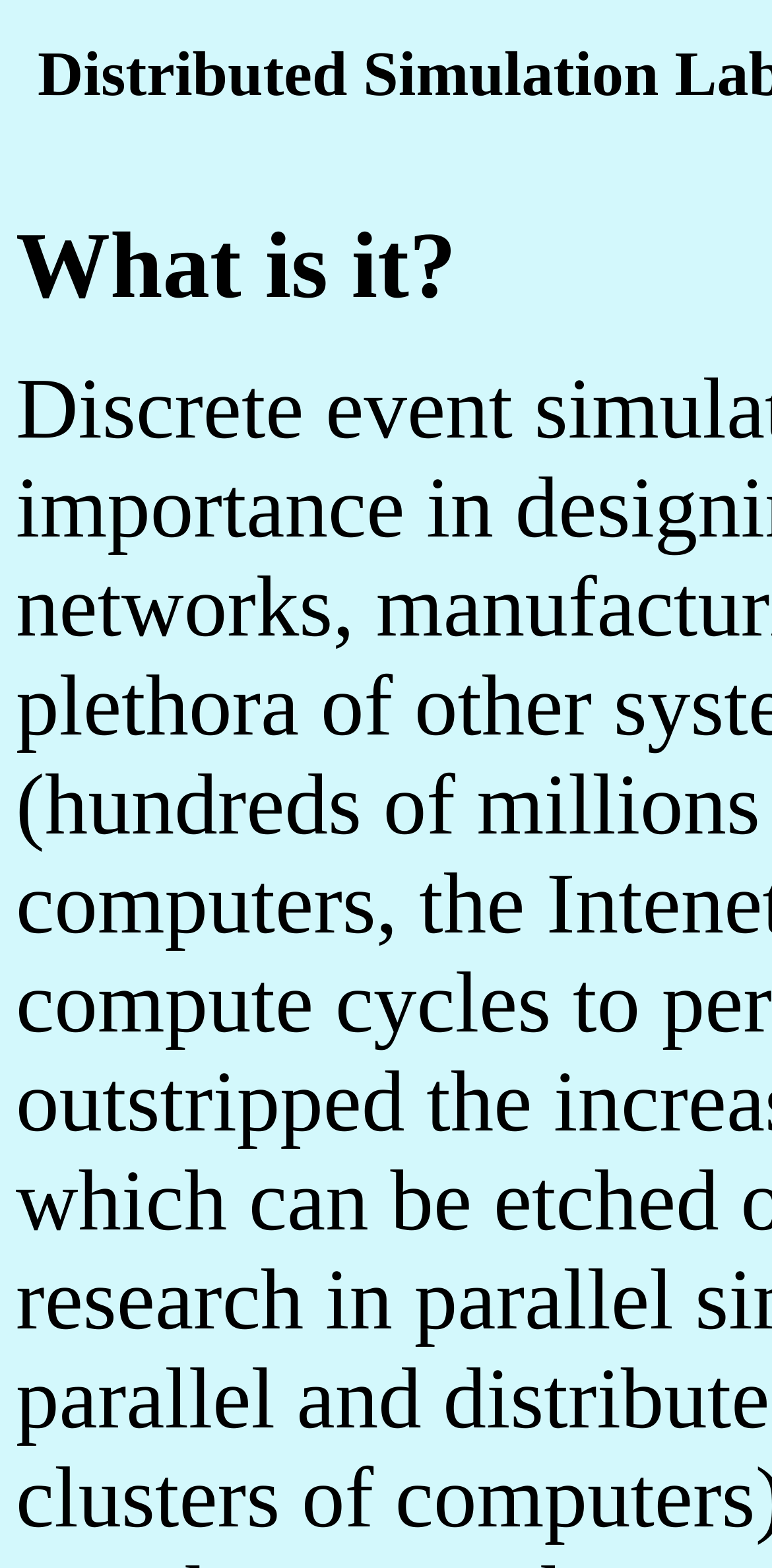Please find and give the text of the main heading on the webpage.

Distributed Simulation Laboratory